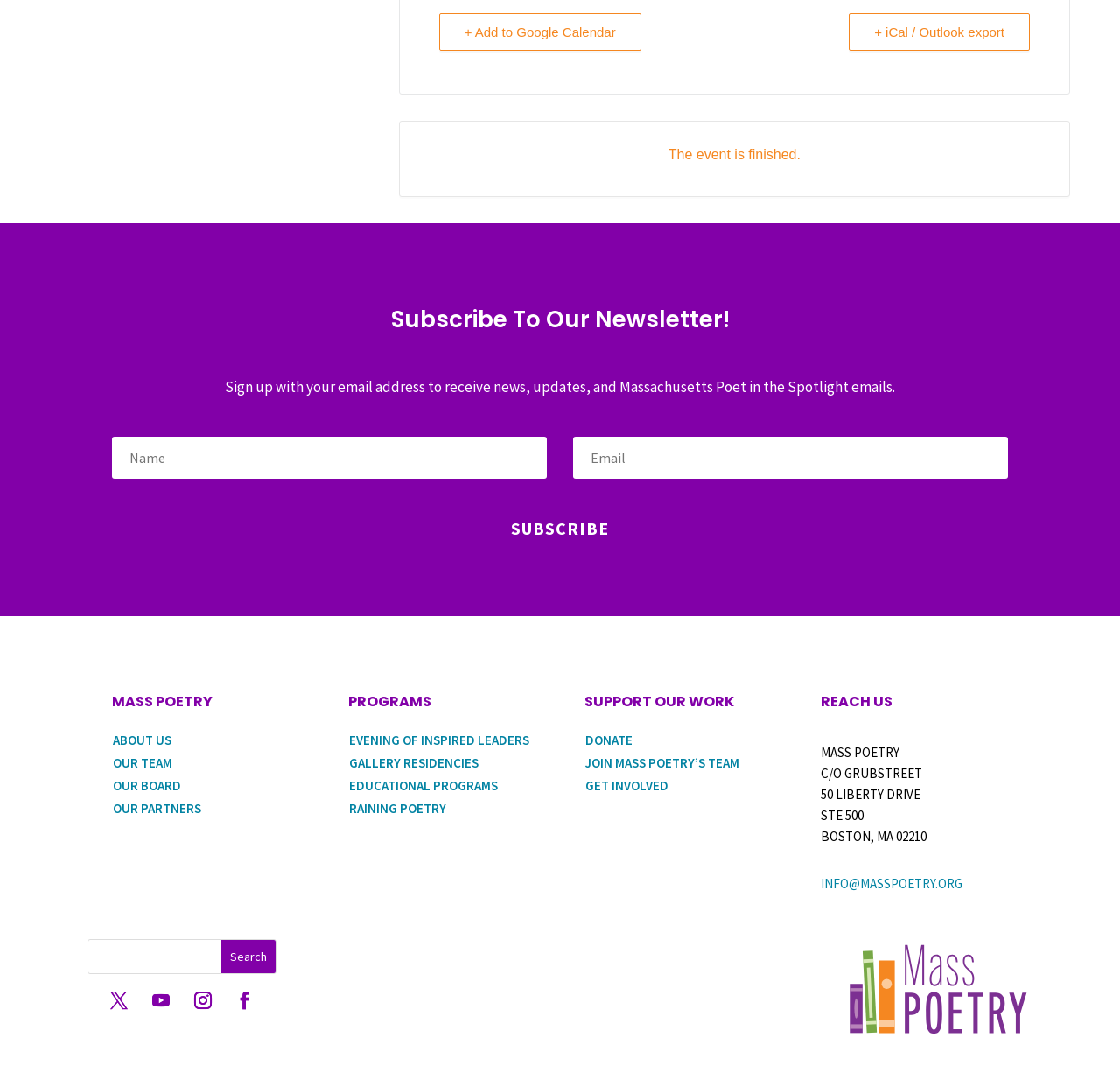Given the description "Join Mass Poetry’s Team", provide the bounding box coordinates of the corresponding UI element.

[0.523, 0.703, 0.66, 0.718]